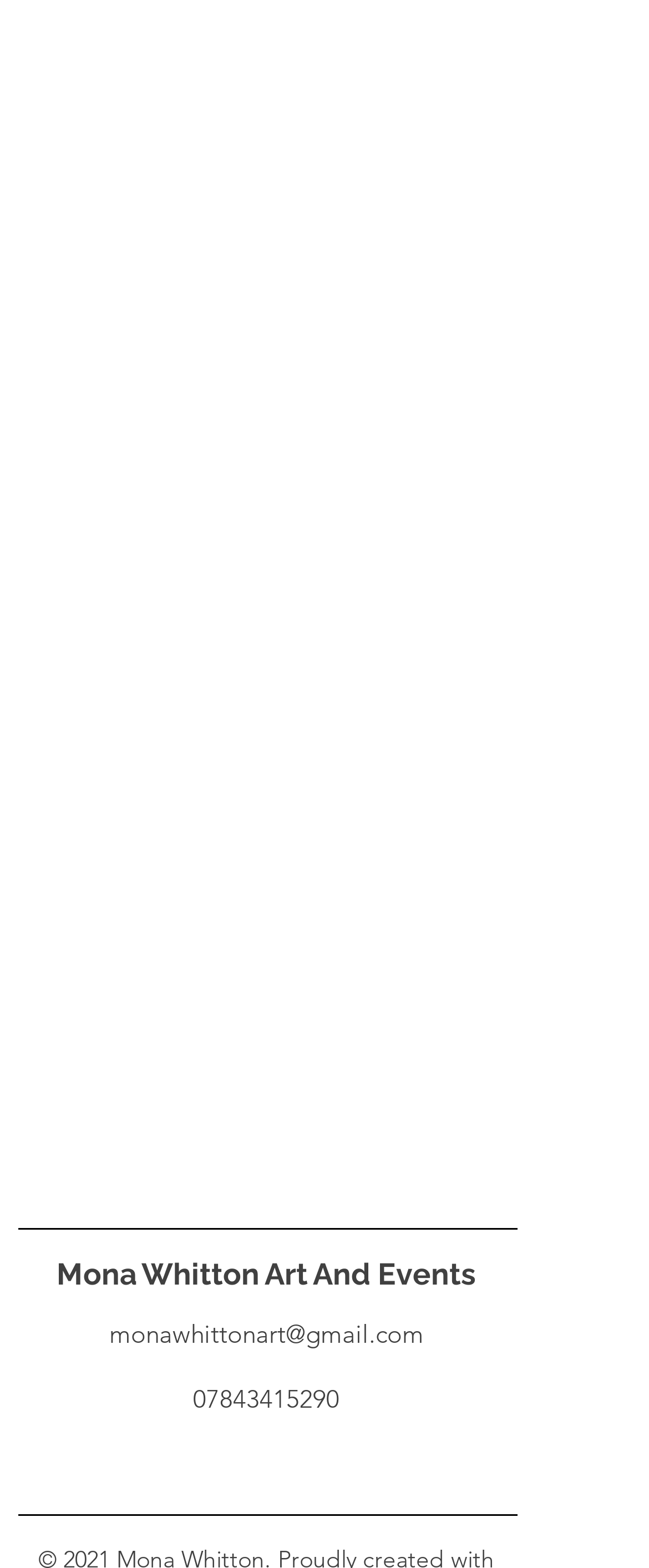Refer to the image and provide an in-depth answer to the question: 
How can you contact the artist?

The webpage provides two ways to contact the artist: through email at 'monawhittonart@gmail.com' and through phone at '07843415290'. These contact details are listed at the top of the webpage.